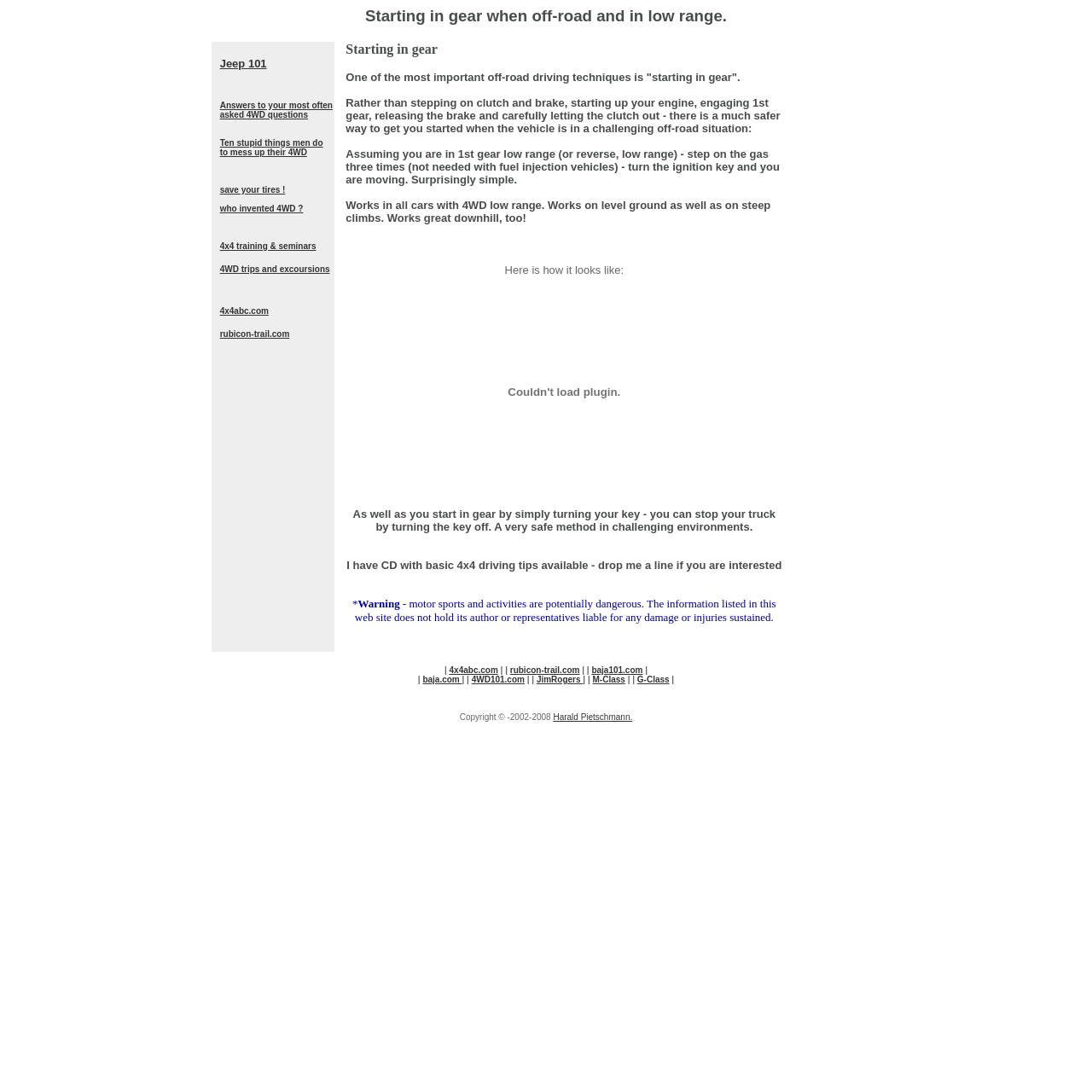Provide the bounding box coordinates for the UI element described in this sentence: "4x4abc.com". The coordinates should be four float values between 0 and 1, i.e., [left, top, right, bottom].

[0.201, 0.276, 0.246, 0.29]